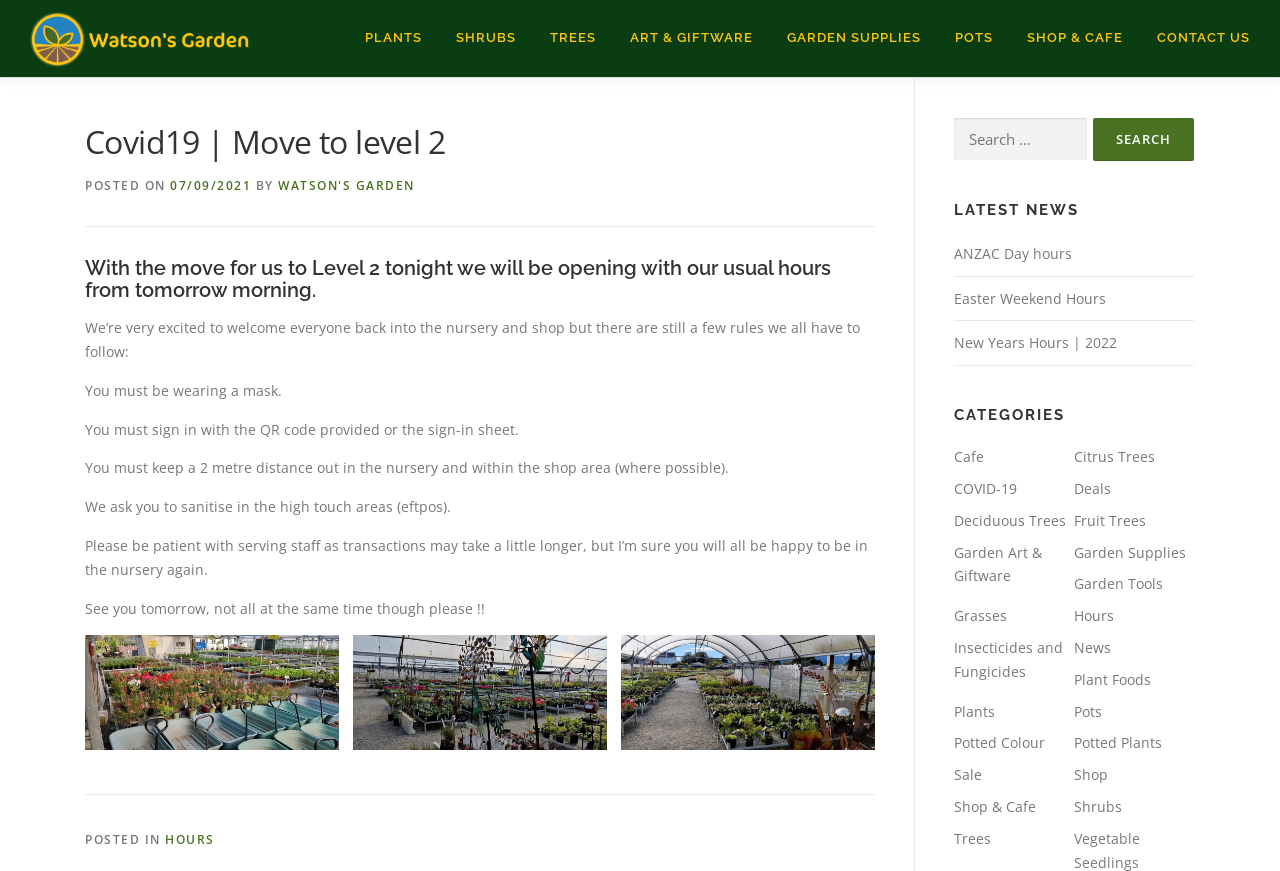Identify the bounding box coordinates for the UI element described as follows: "New Years Hours | 2022". Ensure the coordinates are four float numbers between 0 and 1, formatted as [left, top, right, bottom].

[0.745, 0.383, 0.873, 0.405]